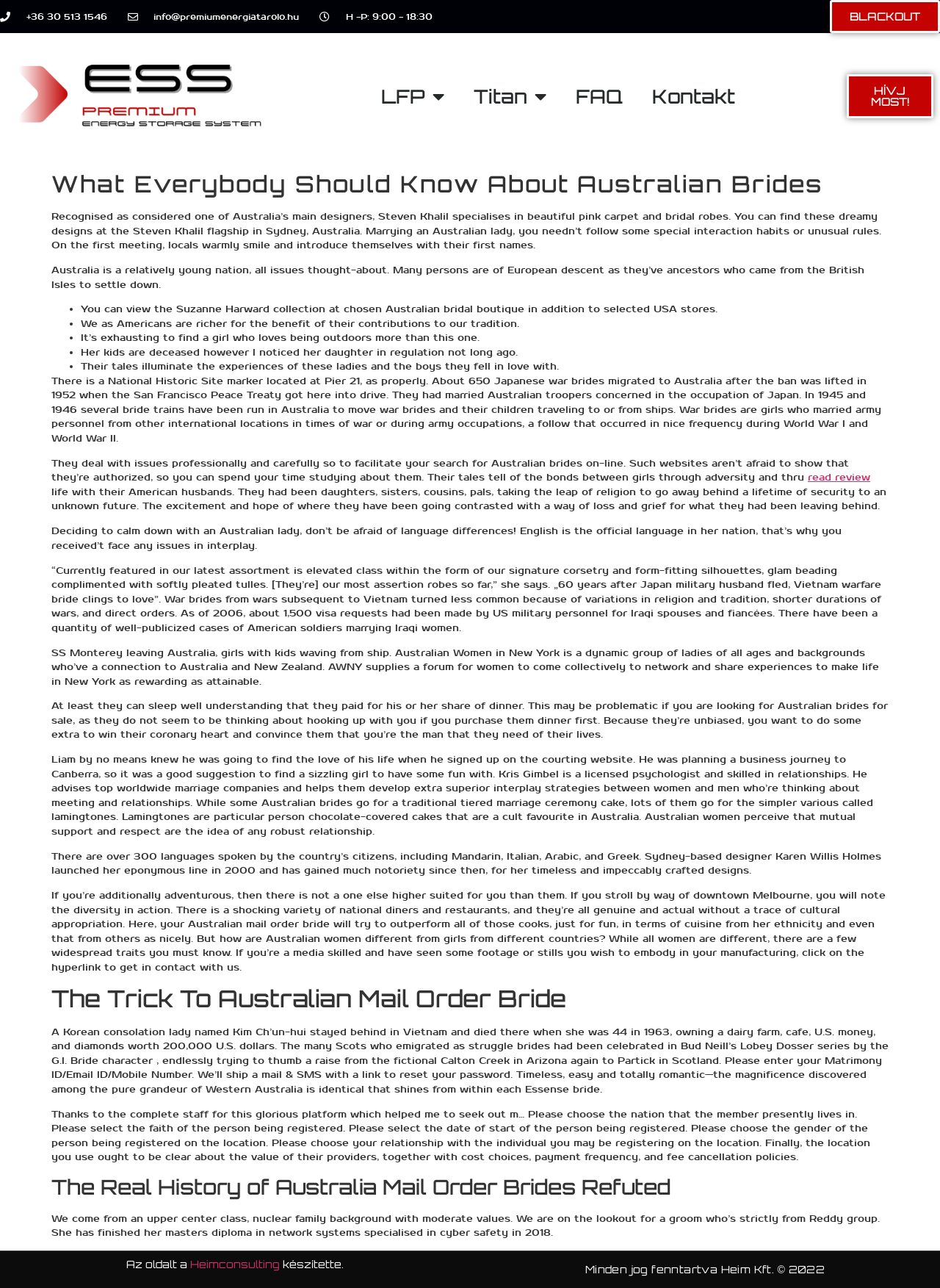What is the name of the designer mentioned in the webpage?
Please respond to the question with a detailed and well-explained answer.

The webpage mentions Karen Willis Holmes as a Sydney-based designer who launched her eponymous line in 2000 and has gained much notoriety since then for her timeless and impeccably crafted designs.